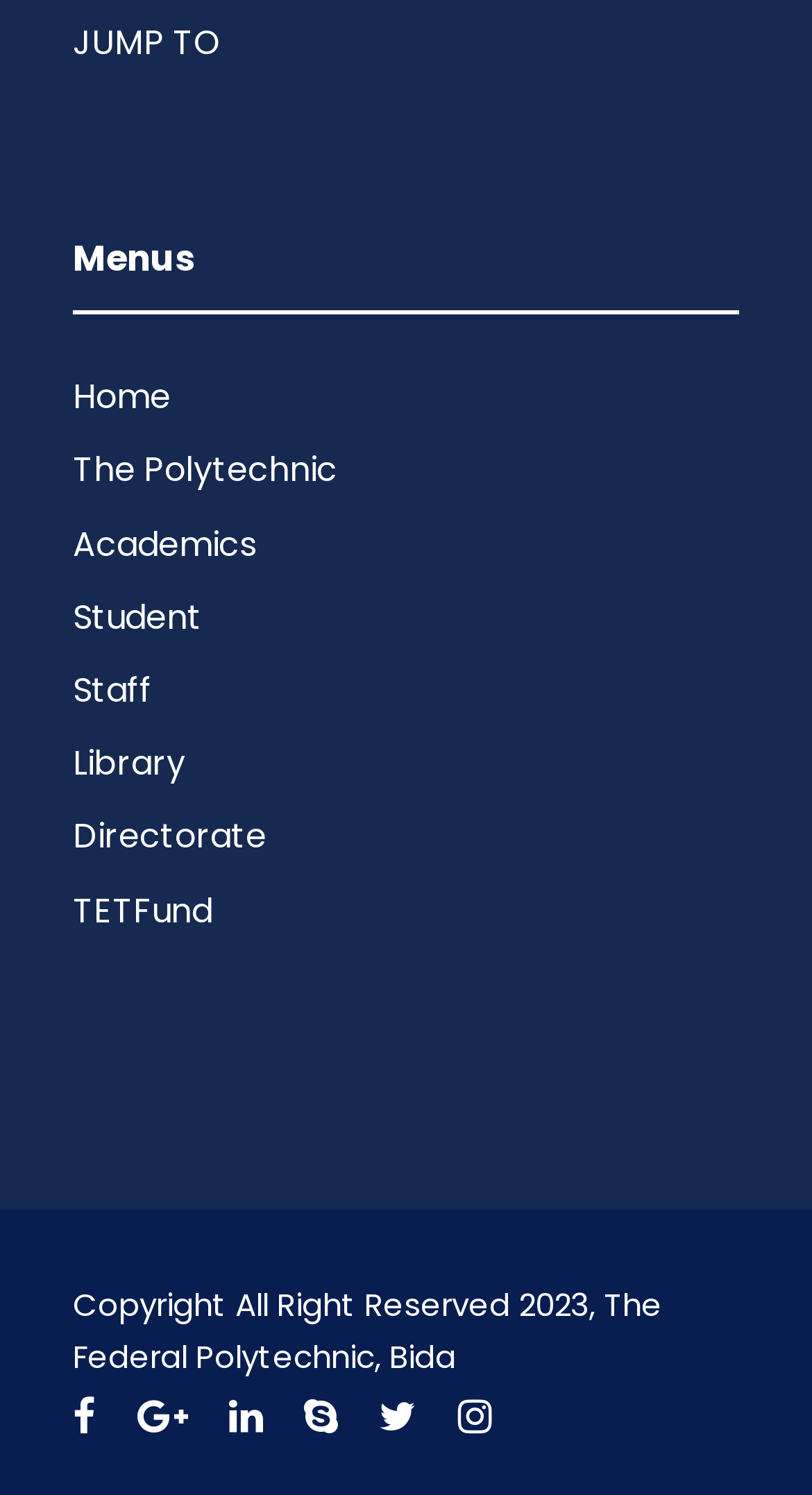Give the bounding box coordinates for this UI element: "title="twitter"". The coordinates should be four float numbers between 0 and 1, arranged as [left, top, right, bottom].

[0.467, 0.929, 0.513, 0.966]